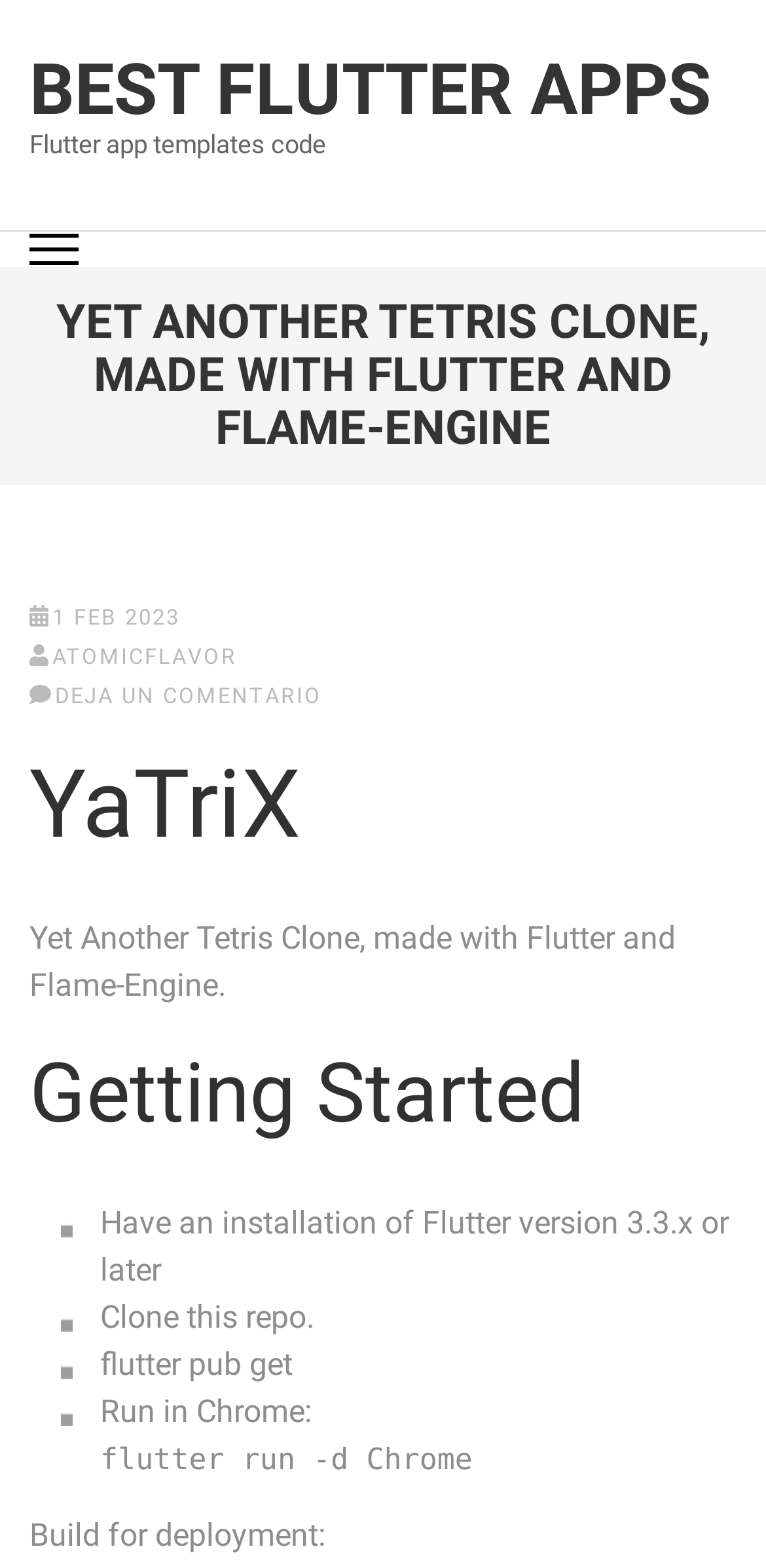By analyzing the image, answer the following question with a detailed response: What is the name of the Tetris clone?

The name of the Tetris clone is mentioned in the heading 'YaTriX' which is a sub-element of the root element.